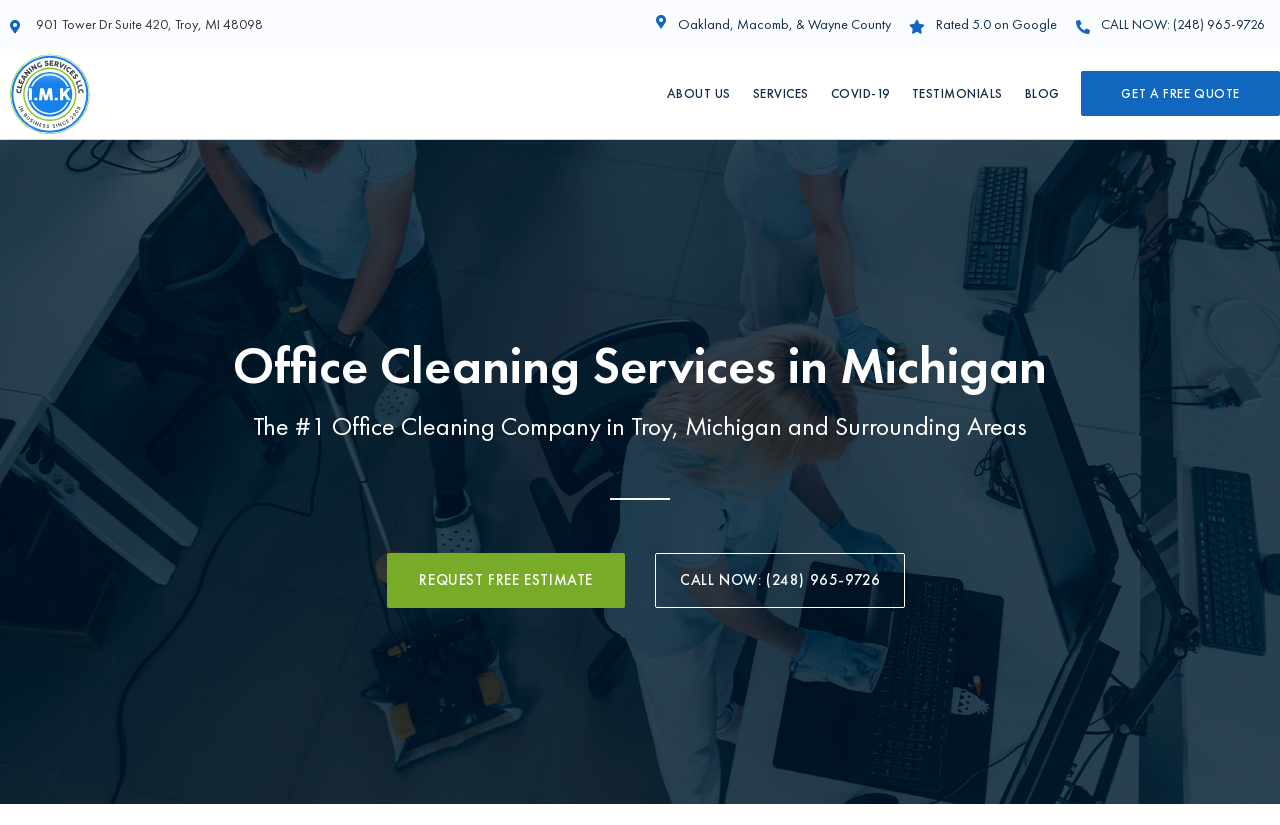Please specify the bounding box coordinates of the area that should be clicked to accomplish the following instruction: "Call the office cleaning service". The coordinates should consist of four float numbers between 0 and 1, i.e., [left, top, right, bottom].

[0.838, 0.012, 0.989, 0.047]